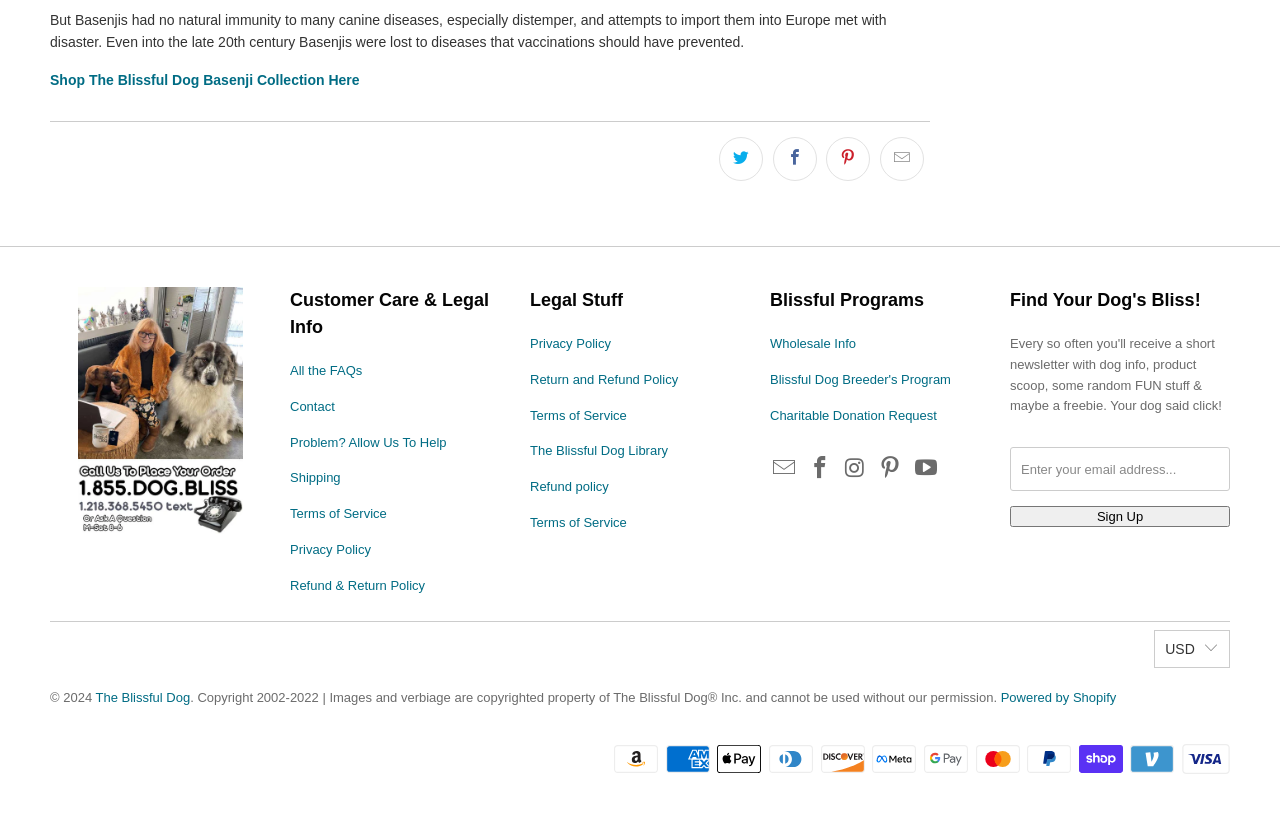Please identify the coordinates of the bounding box that should be clicked to fulfill this instruction: "Click the 'Contact' link".

[0.227, 0.476, 0.262, 0.494]